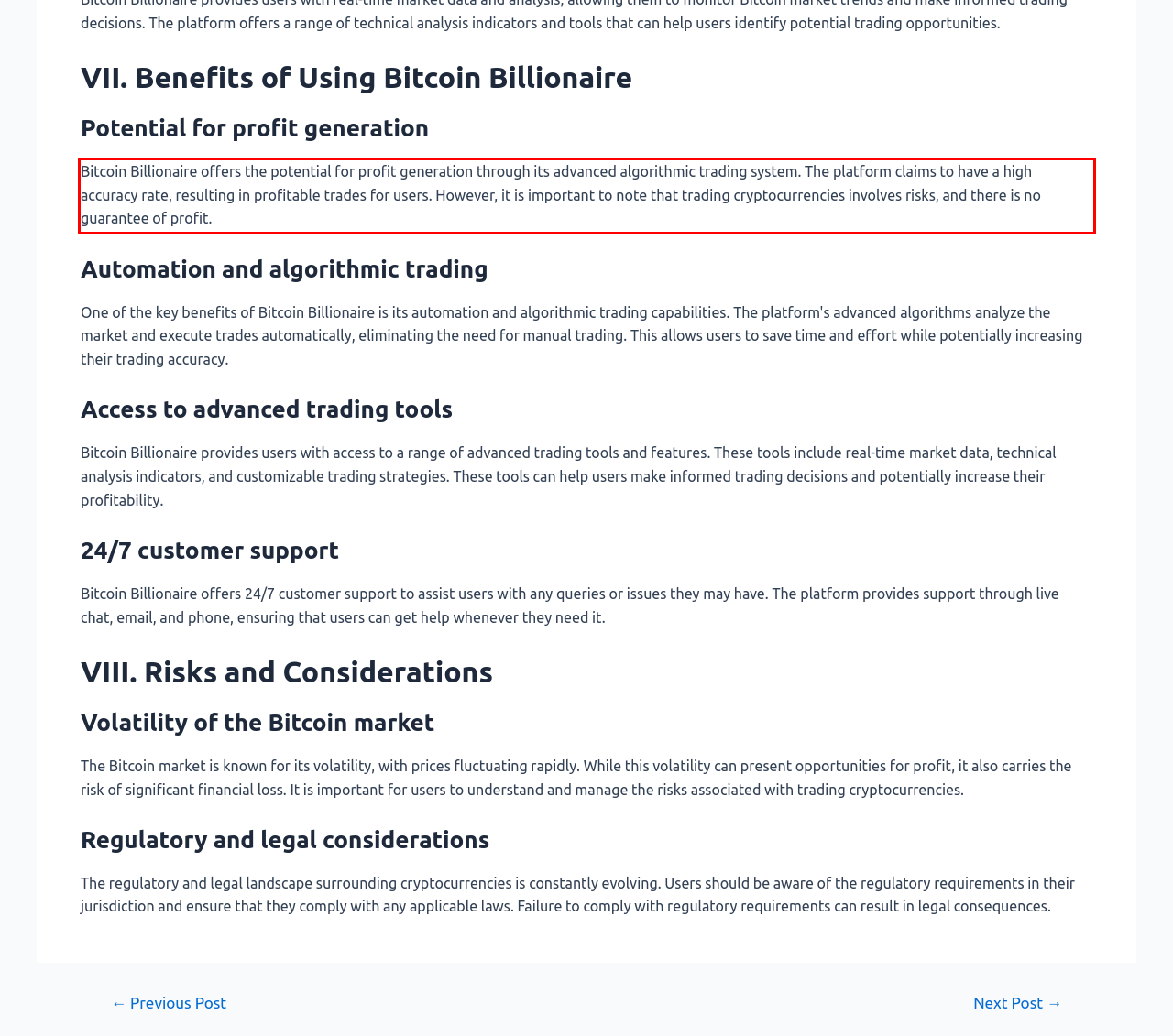Your task is to recognize and extract the text content from the UI element enclosed in the red bounding box on the webpage screenshot.

Bitcoin Billionaire offers the potential for profit generation through its advanced algorithmic trading system. The platform claims to have a high accuracy rate, resulting in profitable trades for users. However, it is important to note that trading cryptocurrencies involves risks, and there is no guarantee of profit.